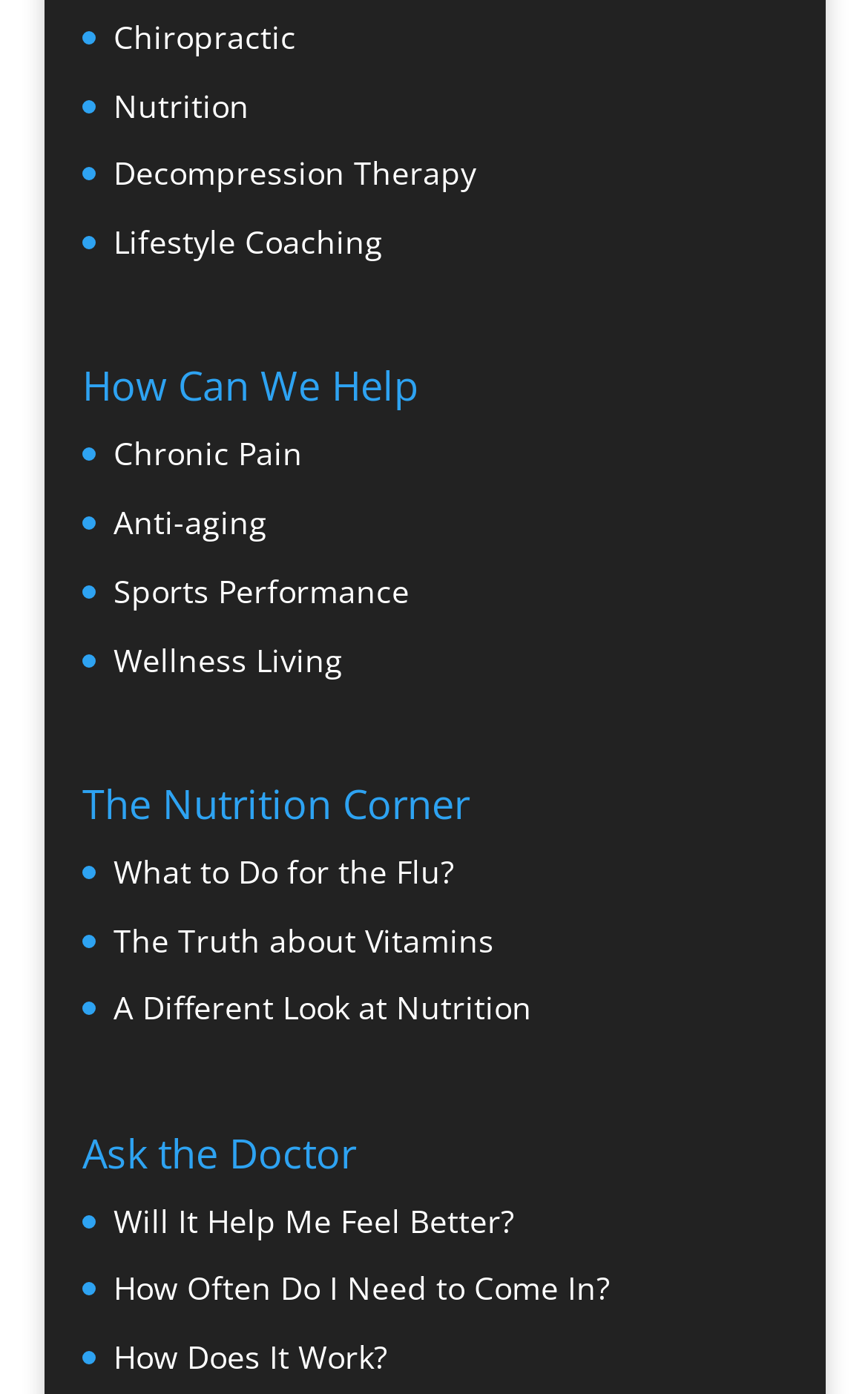Please determine the bounding box of the UI element that matches this description: A Different Look at Nutrition. The coordinates should be given as (top-left x, top-left y, bottom-right x, bottom-right y), with all values between 0 and 1.

[0.131, 0.708, 0.613, 0.738]